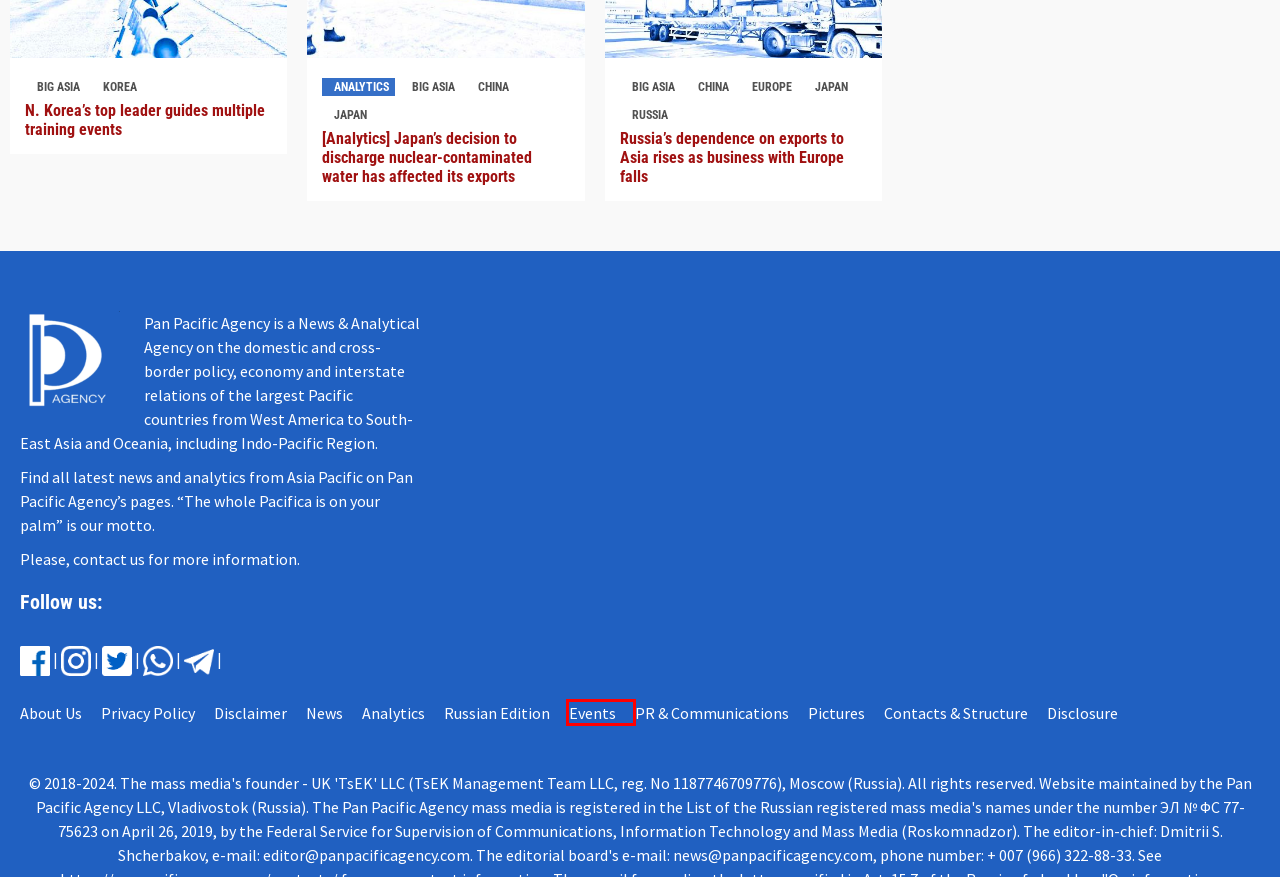Given a screenshot of a webpage with a red bounding box around an element, choose the most appropriate webpage description for the new page displayed after clicking the element within the bounding box. Here are the candidates:
A. Contacts & Structure – Pan Pacific Agency
B. Disclosure – Pan Pacific Agency
C. Events – Pan Pacific Agency
D. Whats with our pics? – Pan Pacific Agency
E. PR & Communications – Pan Pacific Agency
F. News – Pan Pacific Agency
G. Privacy Policy – Pan Pacific Agency
H. Disclaimer – Pan Pacific Agency

C